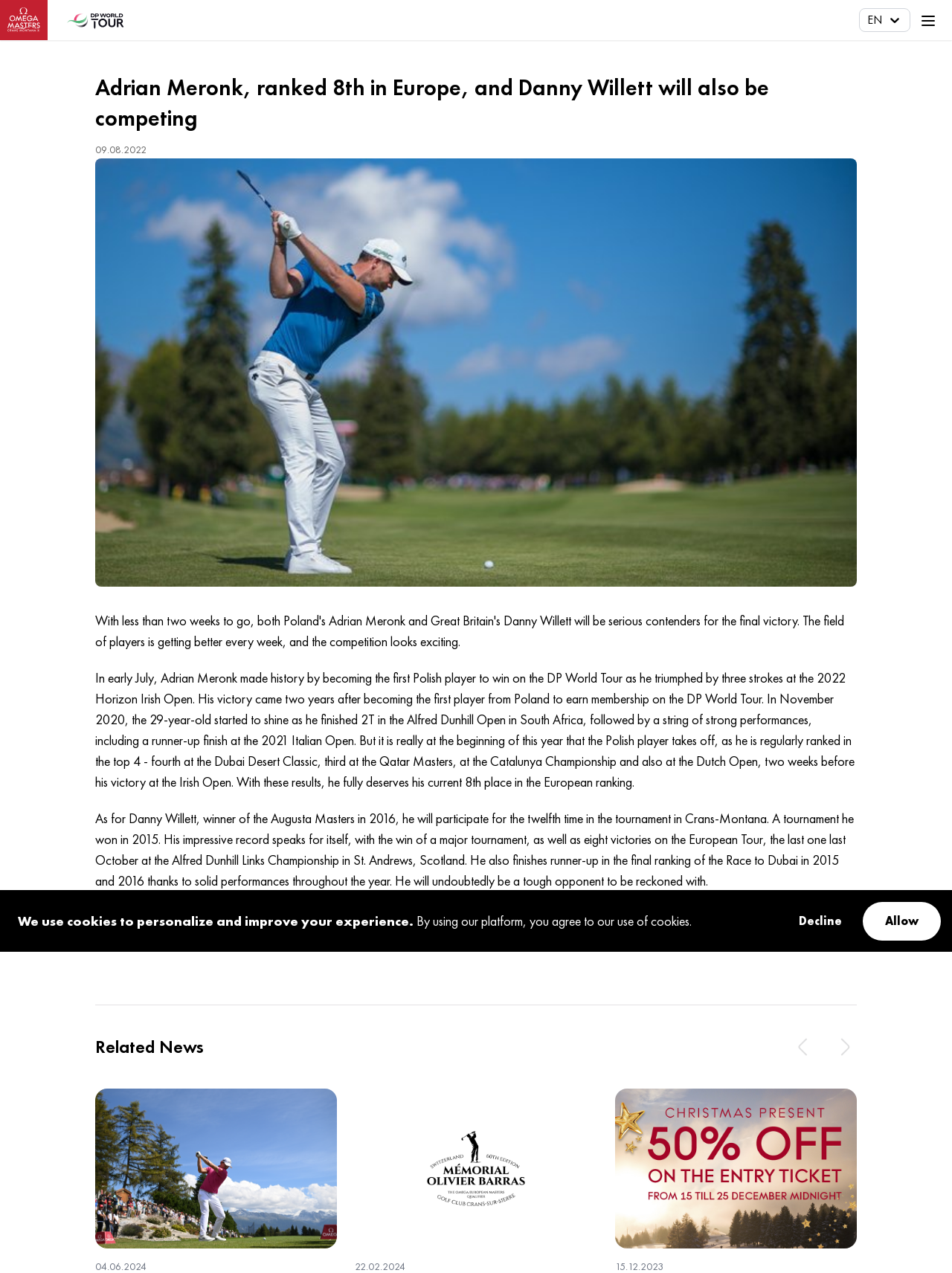What is the name of the tournament that Danny Willett won in 2015?
Provide a comprehensive and detailed answer to the question.

According to the webpage, Danny Willett won the Omega European Masters in 2015, as mentioned in the paragraph about his impressive record.